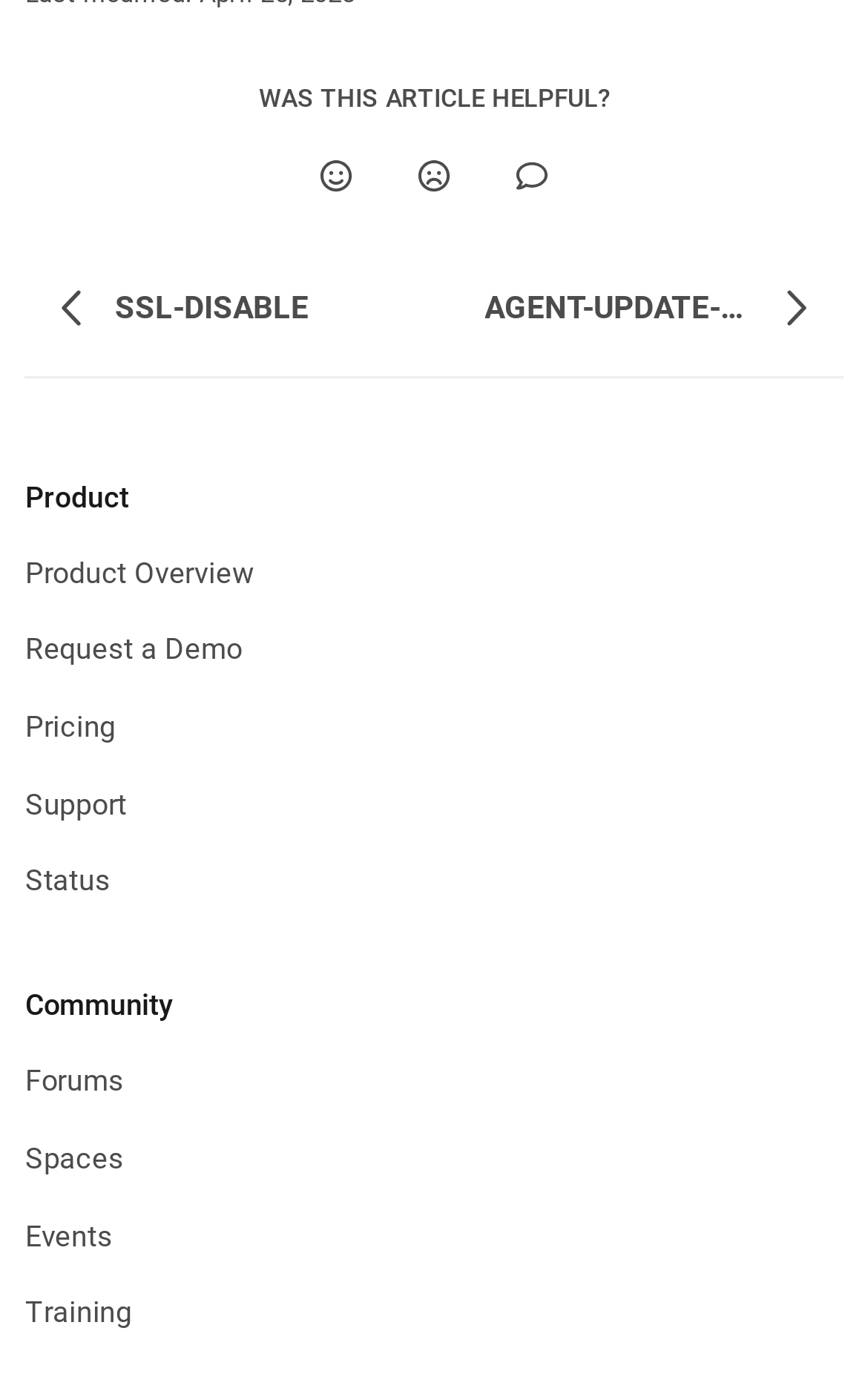Determine the bounding box coordinates for the area you should click to complete the following instruction: "Click on the 'DIY' category".

None